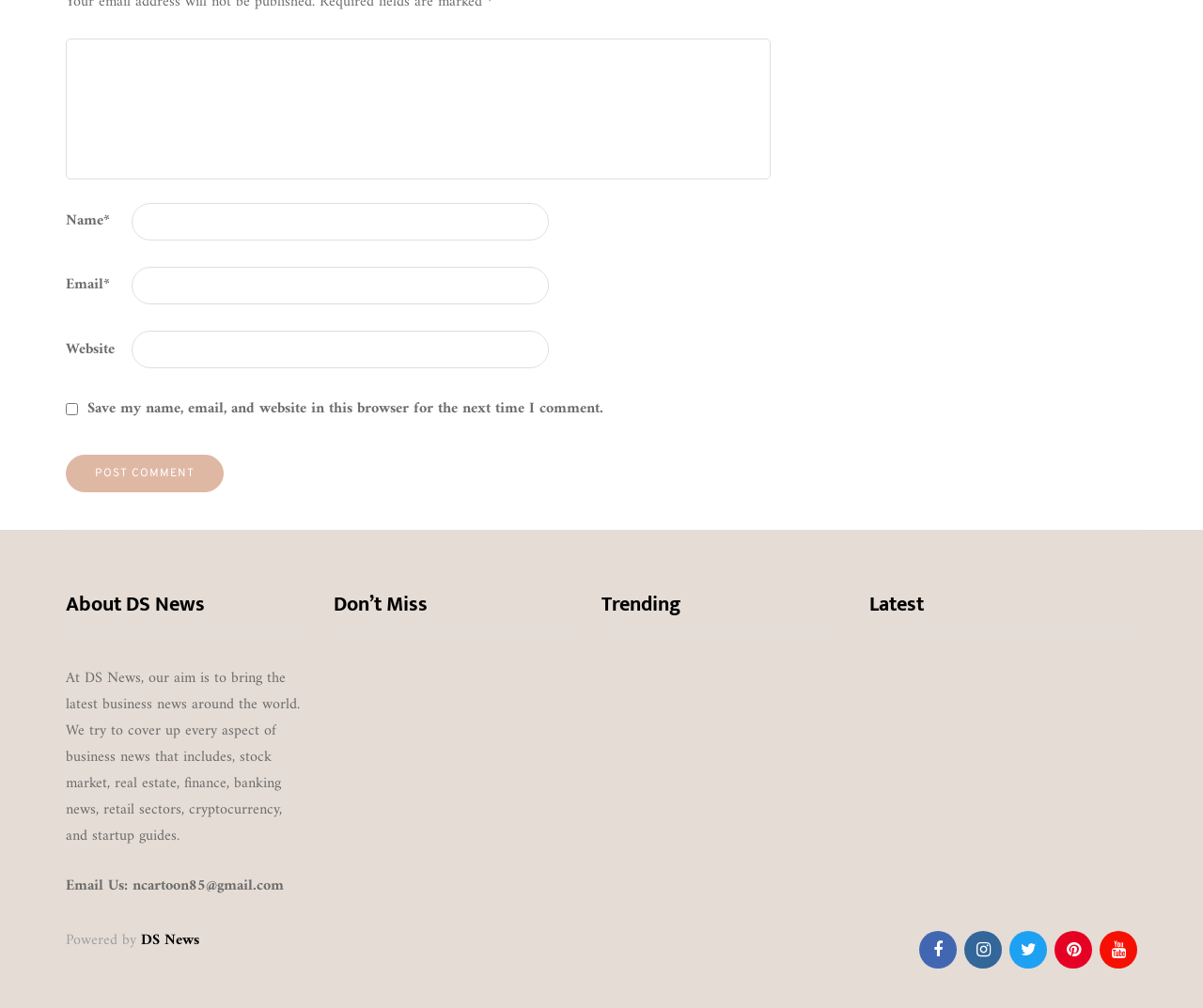What is the function of the checkbox?
Please answer the question with a detailed and comprehensive explanation.

The checkbox has a label 'Save my name, email, and website in this browser for the next time I comment.' which suggests that its function is to save the user's comment information for future use.